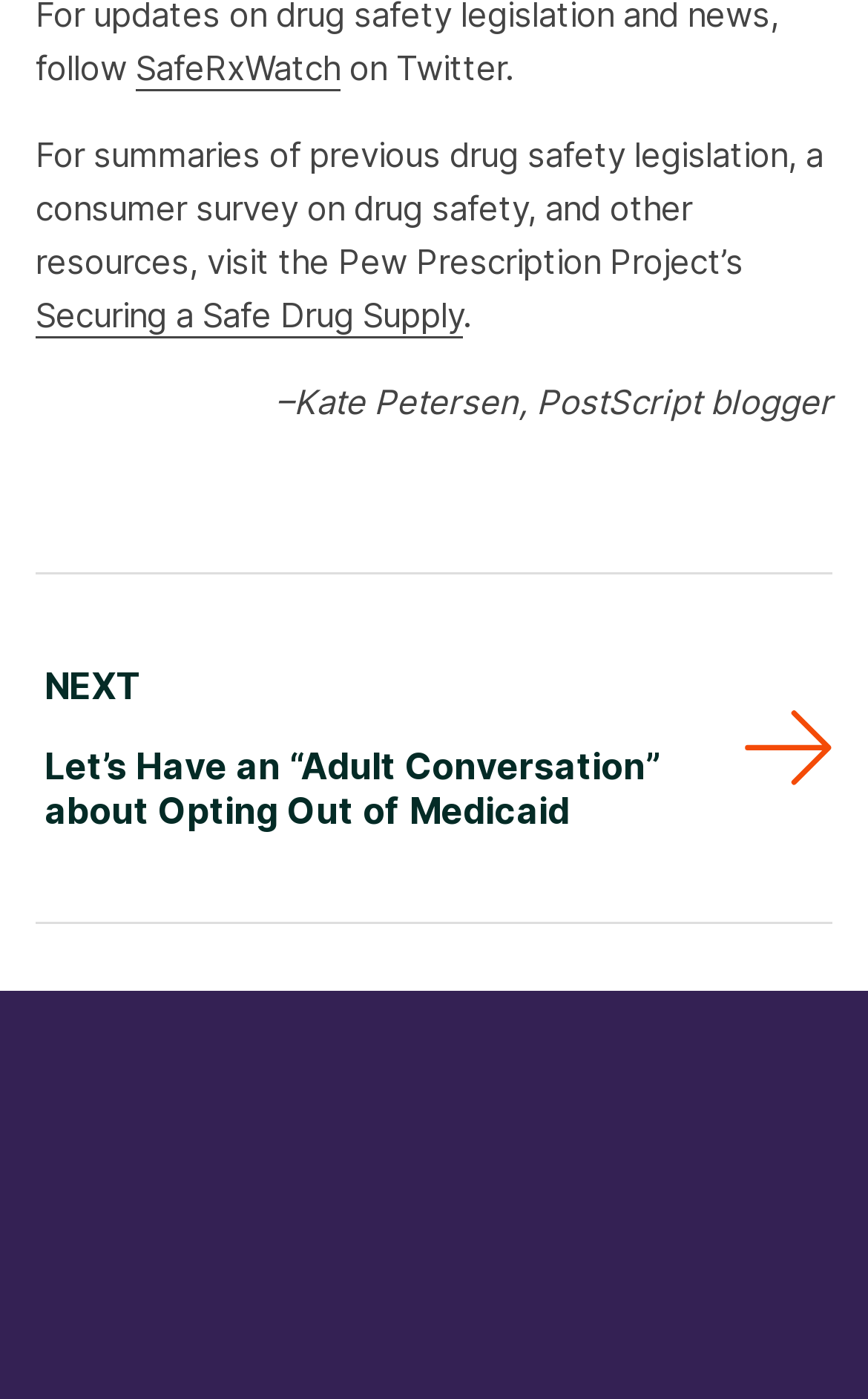What is the name of the blogger? Based on the image, give a response in one word or a short phrase.

Kate Petersen